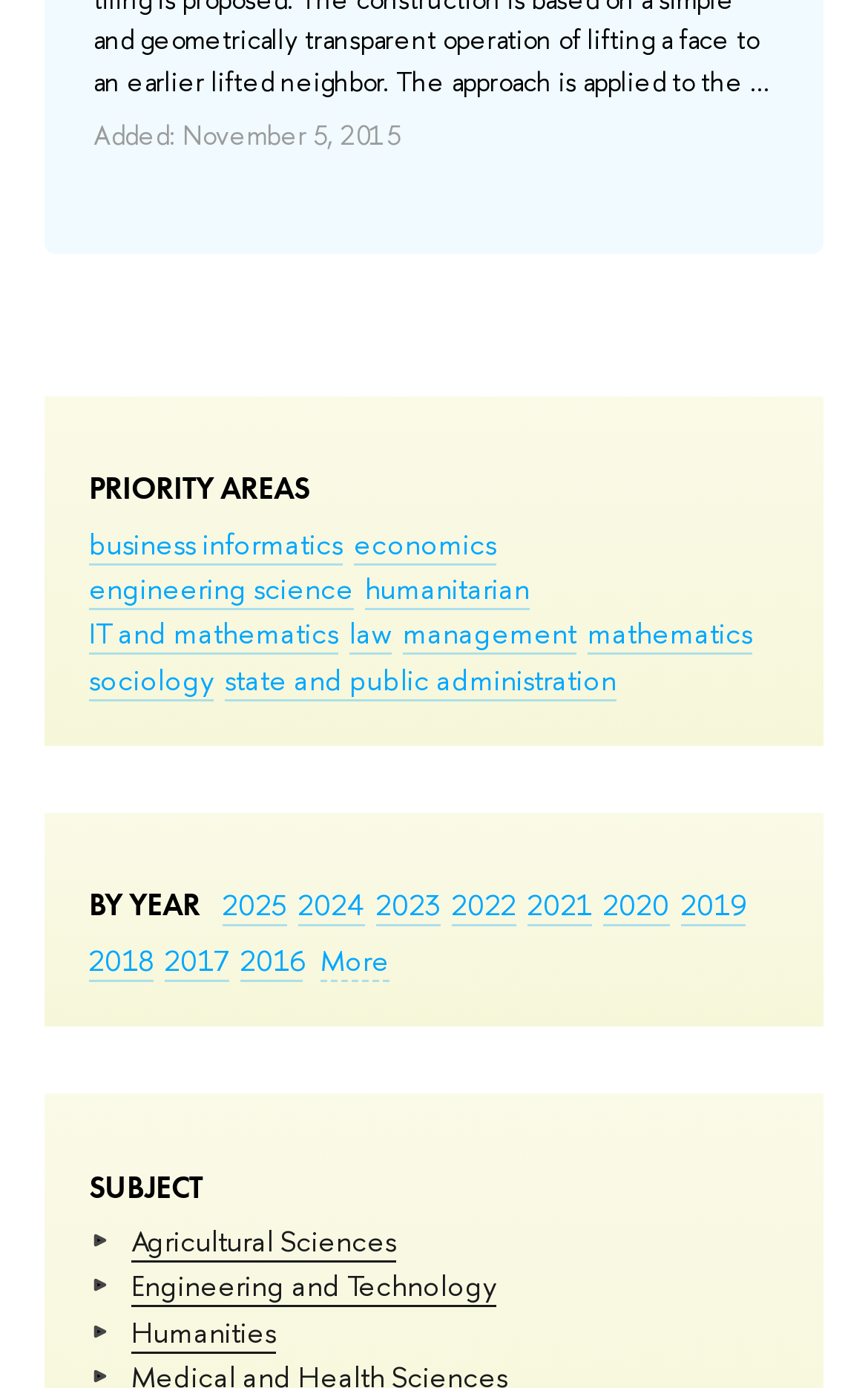What is the earliest year listed?
Refer to the image and provide a one-word or short phrase answer.

2016